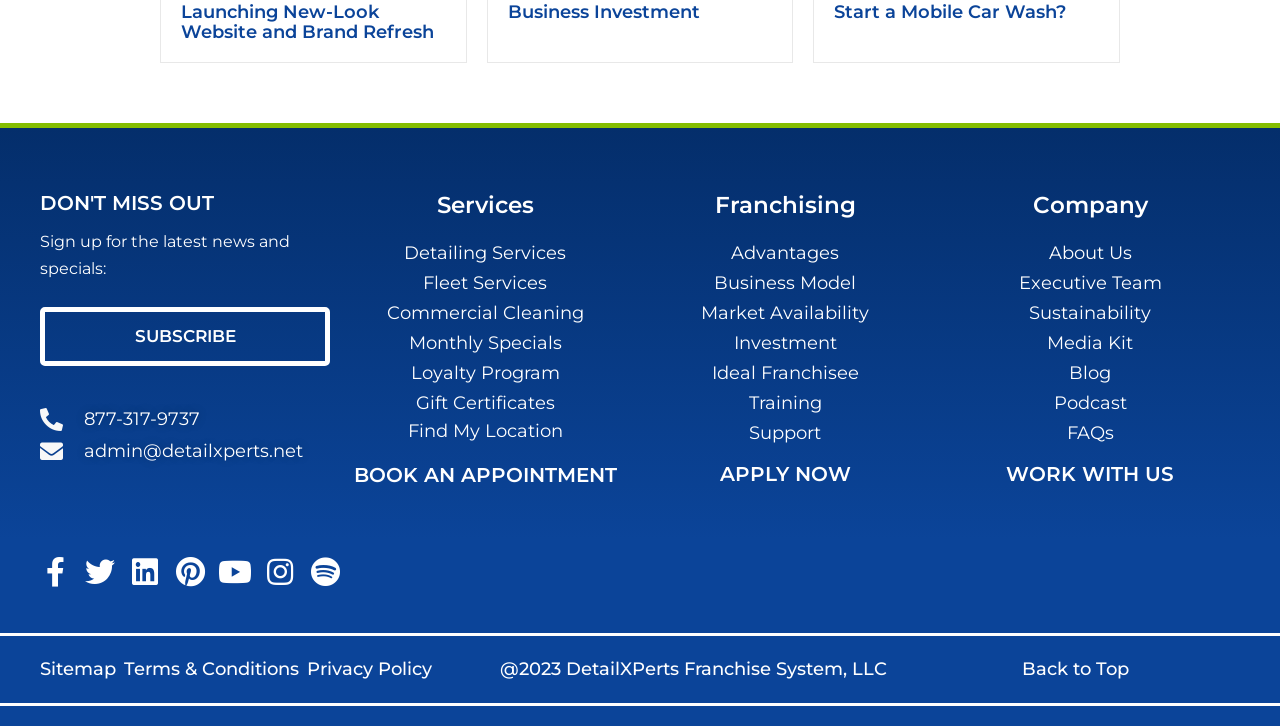What social media platforms does the company have?
Answer briefly with a single word or phrase based on the image.

Facebook, Twitter, Linkedin, etc.